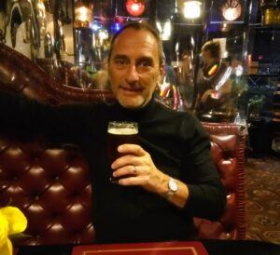Please provide a comprehensive response to the question based on the details in the image: What is the man holding in one hand?

The caption describes the man as holding a pint of dark beer in one hand, which suggests he is enjoying a drink in a relaxed atmosphere.